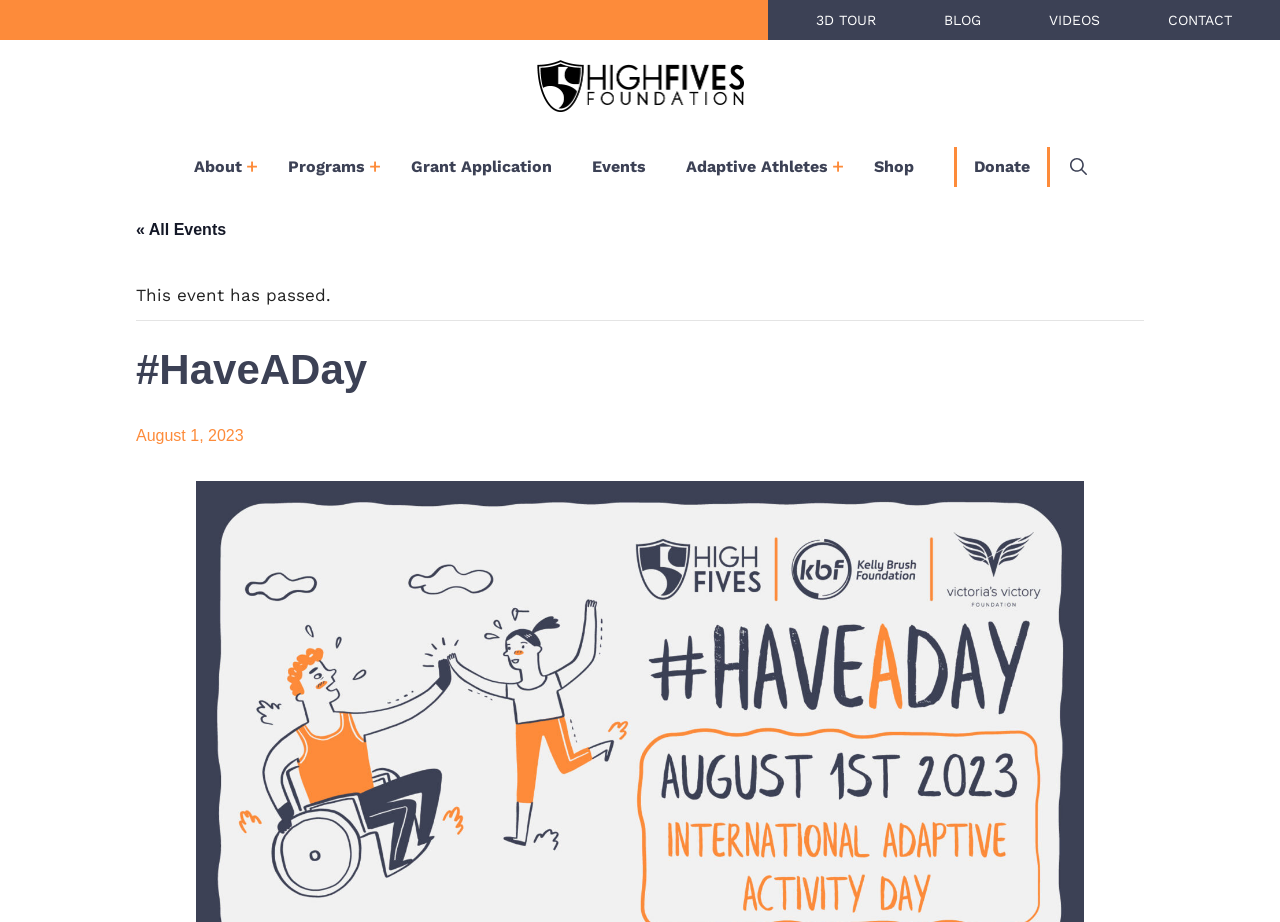Kindly determine the bounding box coordinates of the area that needs to be clicked to fulfill this instruction: "Open the 'Search Bar'".

[0.82, 0.149, 0.864, 0.214]